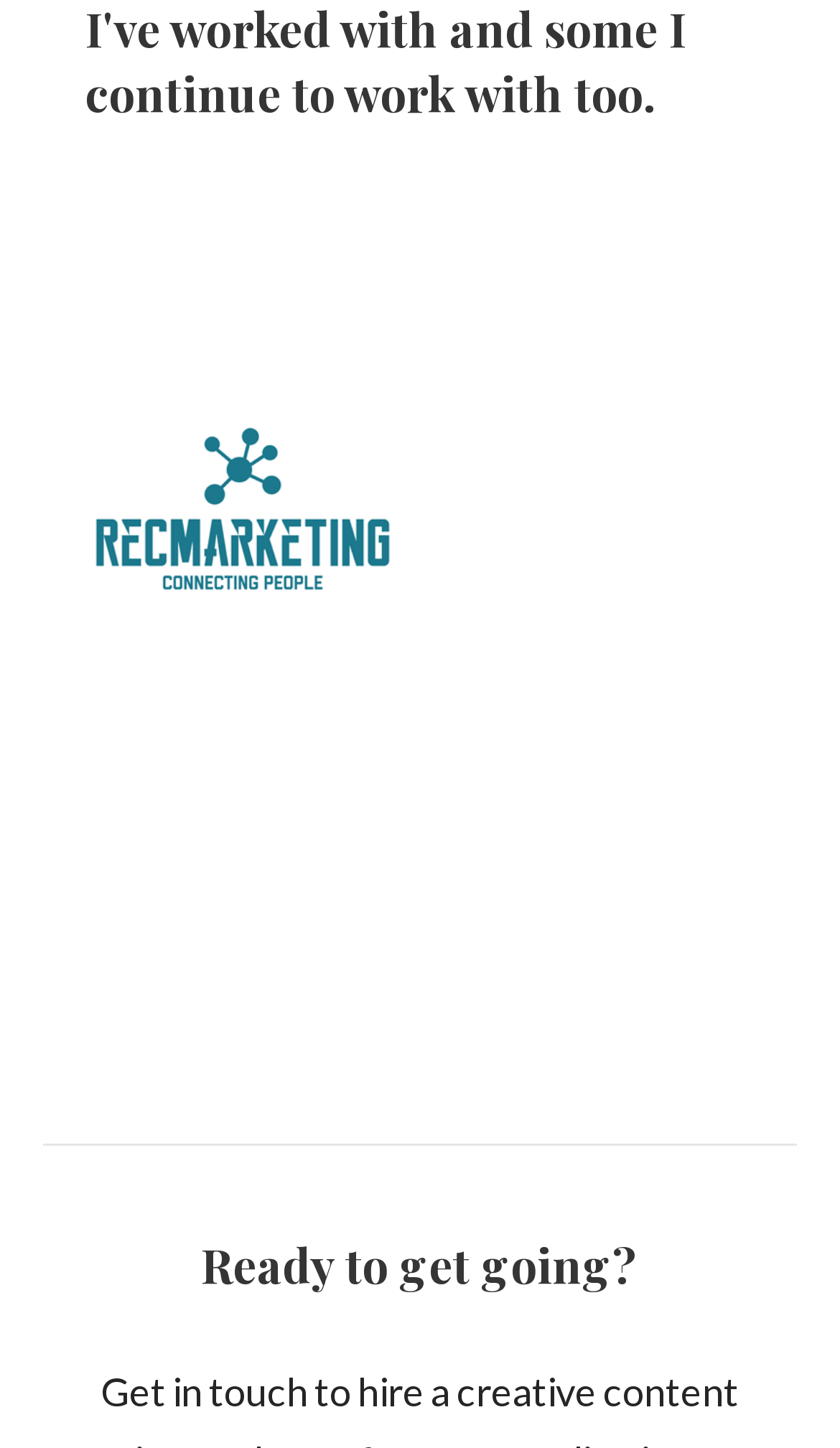What is the position of the 'Ready to get going?' heading?
Please use the image to deliver a detailed and complete answer.

According to the bounding box coordinates, the 'Ready to get going?' heading has a y1 value of 0.85, which is the highest among all elements, indicating that it is positioned at the bottom of the webpage.